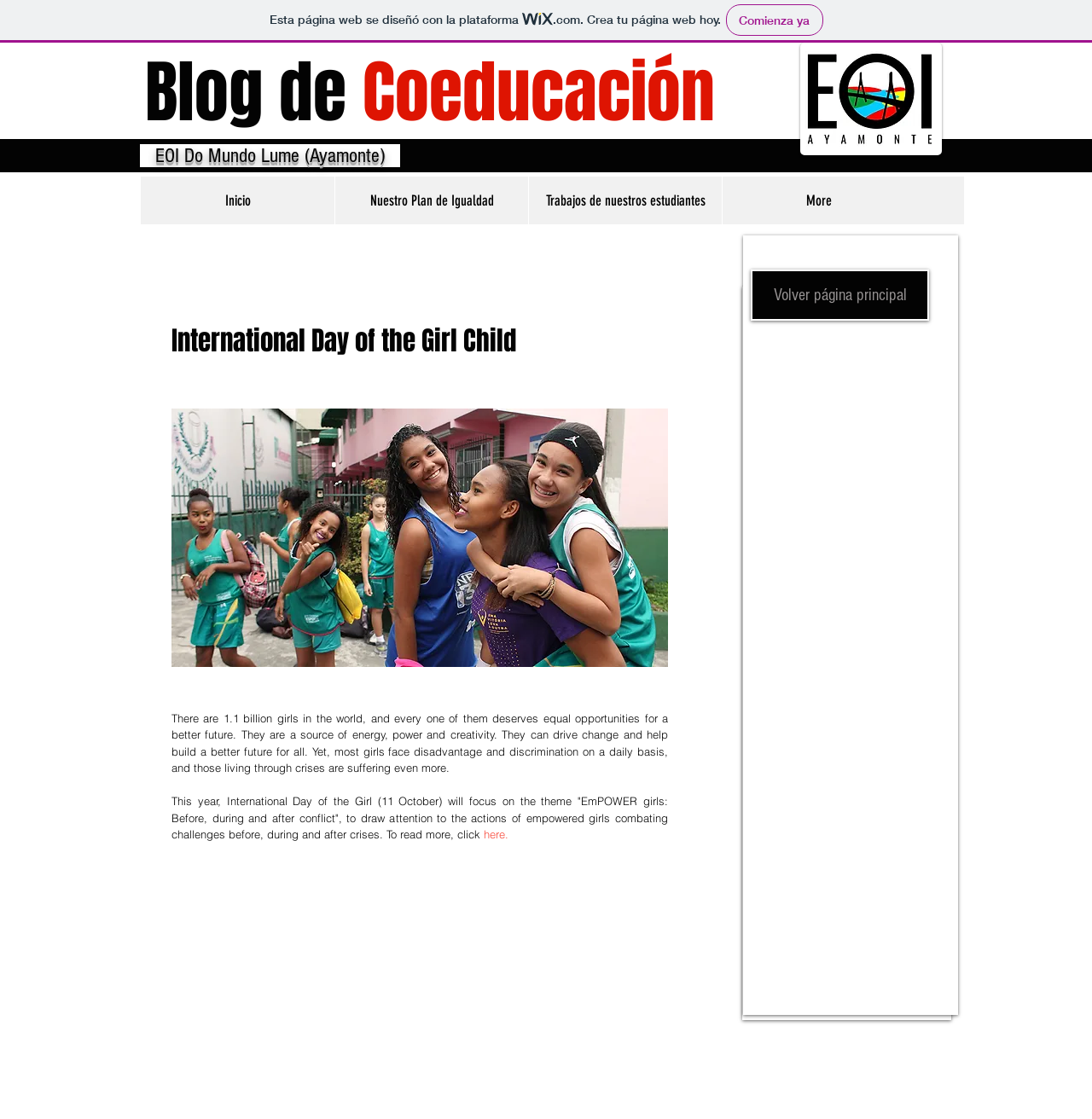What is the main title displayed on this webpage?

Blog de Coeducación